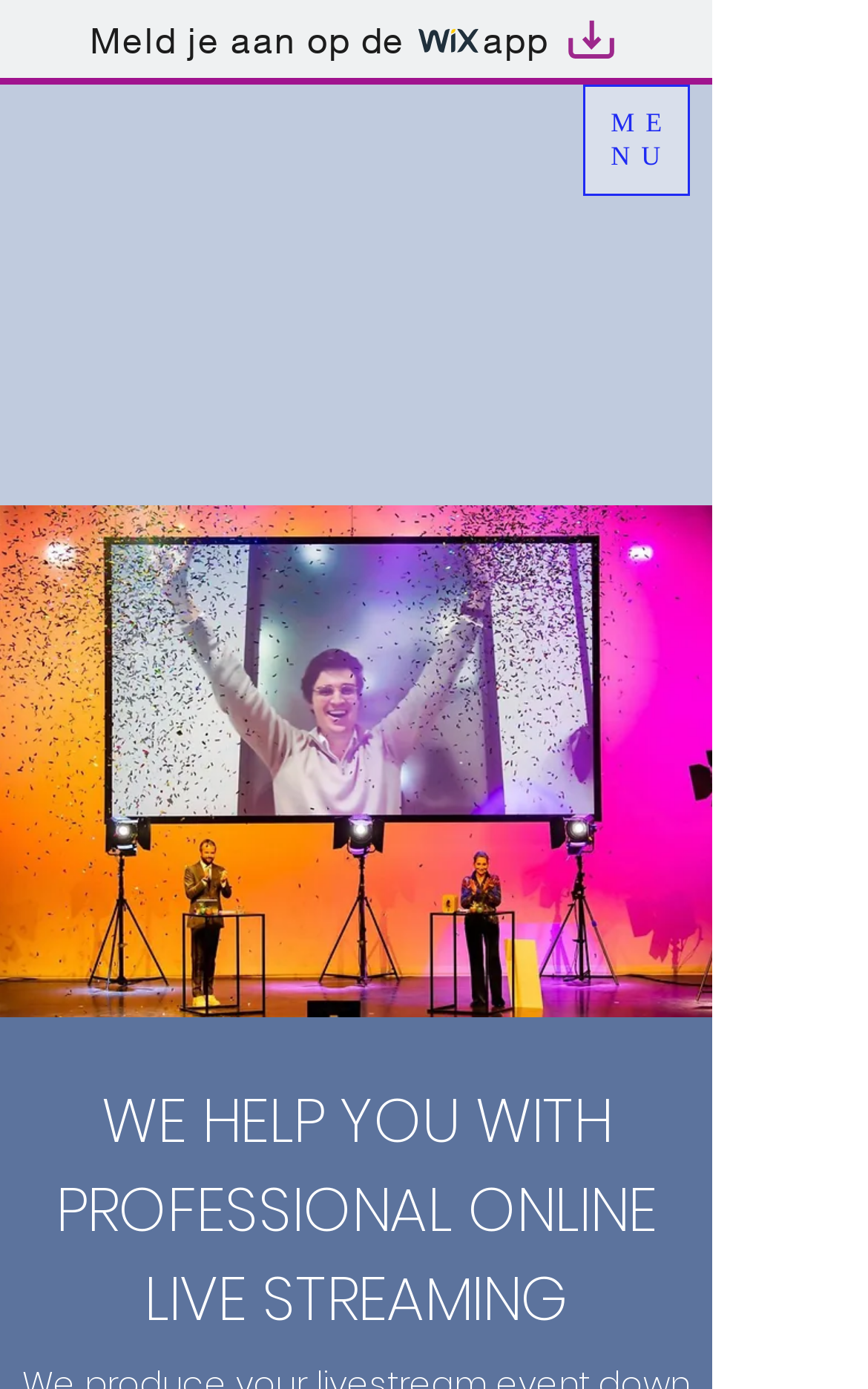Give a one-word or short phrase answer to this question: 
How many images are on the top section of the webpage?

2